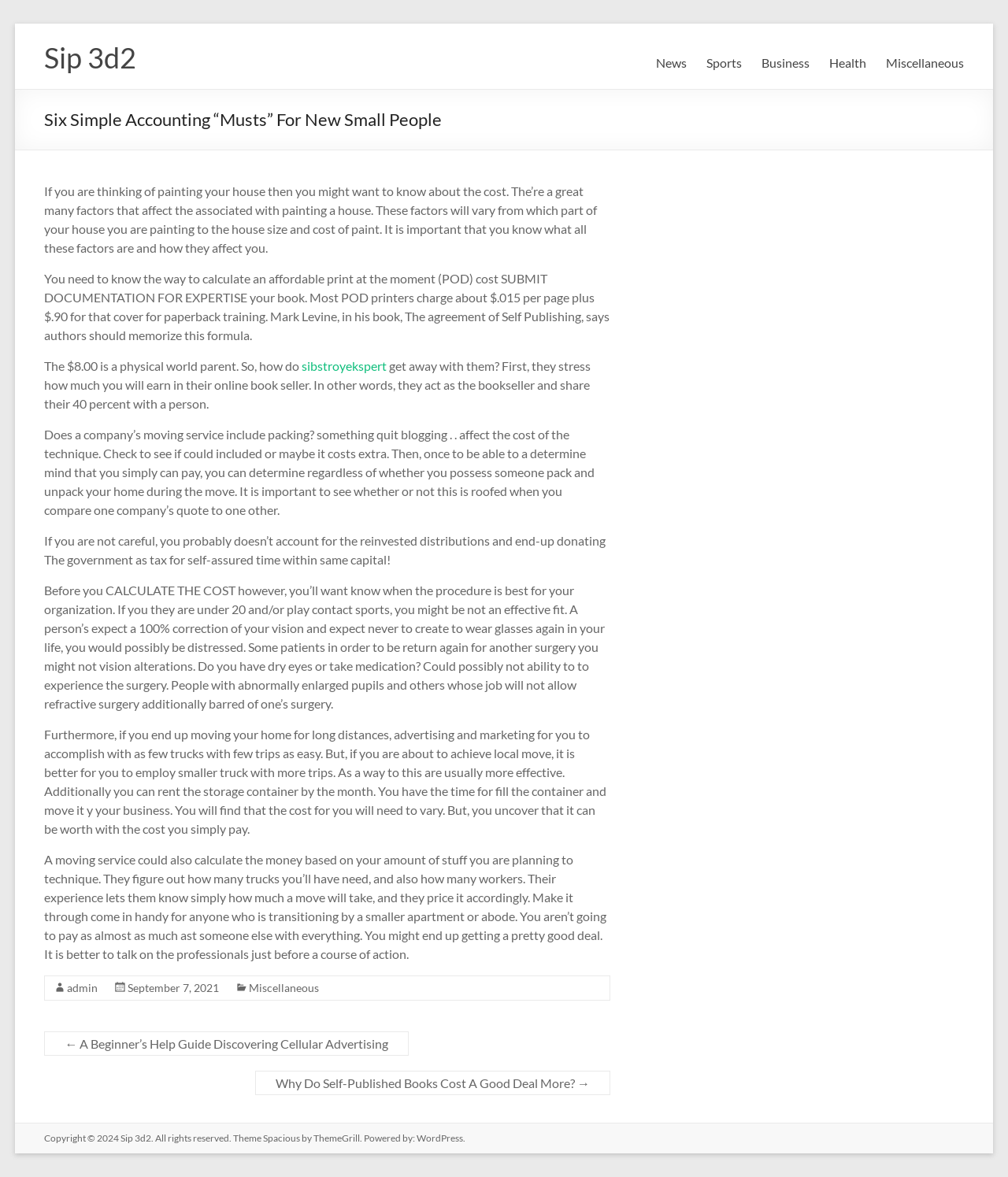How many paragraphs are in the article?
Please answer the question with as much detail as possible using the screenshot.

I counted the number of StaticText elements within the article section, which represent individual paragraphs, to get the answer.